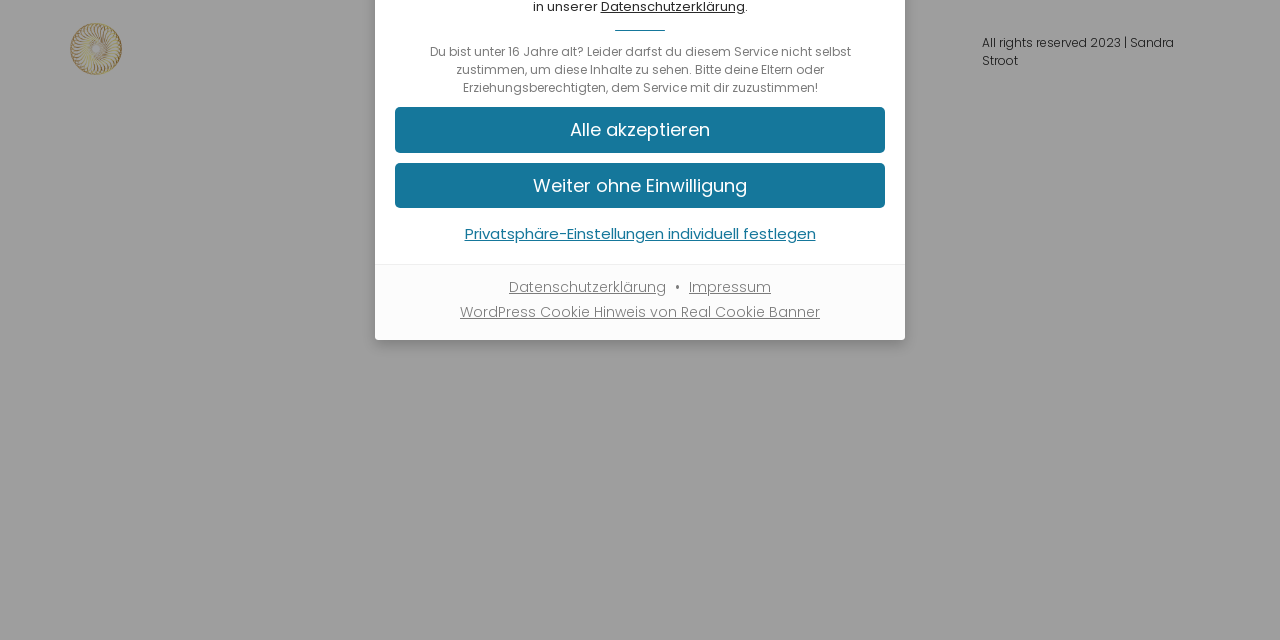Please locate the UI element described by "Kontakt" and provide its bounding box coordinates.

[0.351, 0.055, 0.421, 0.108]